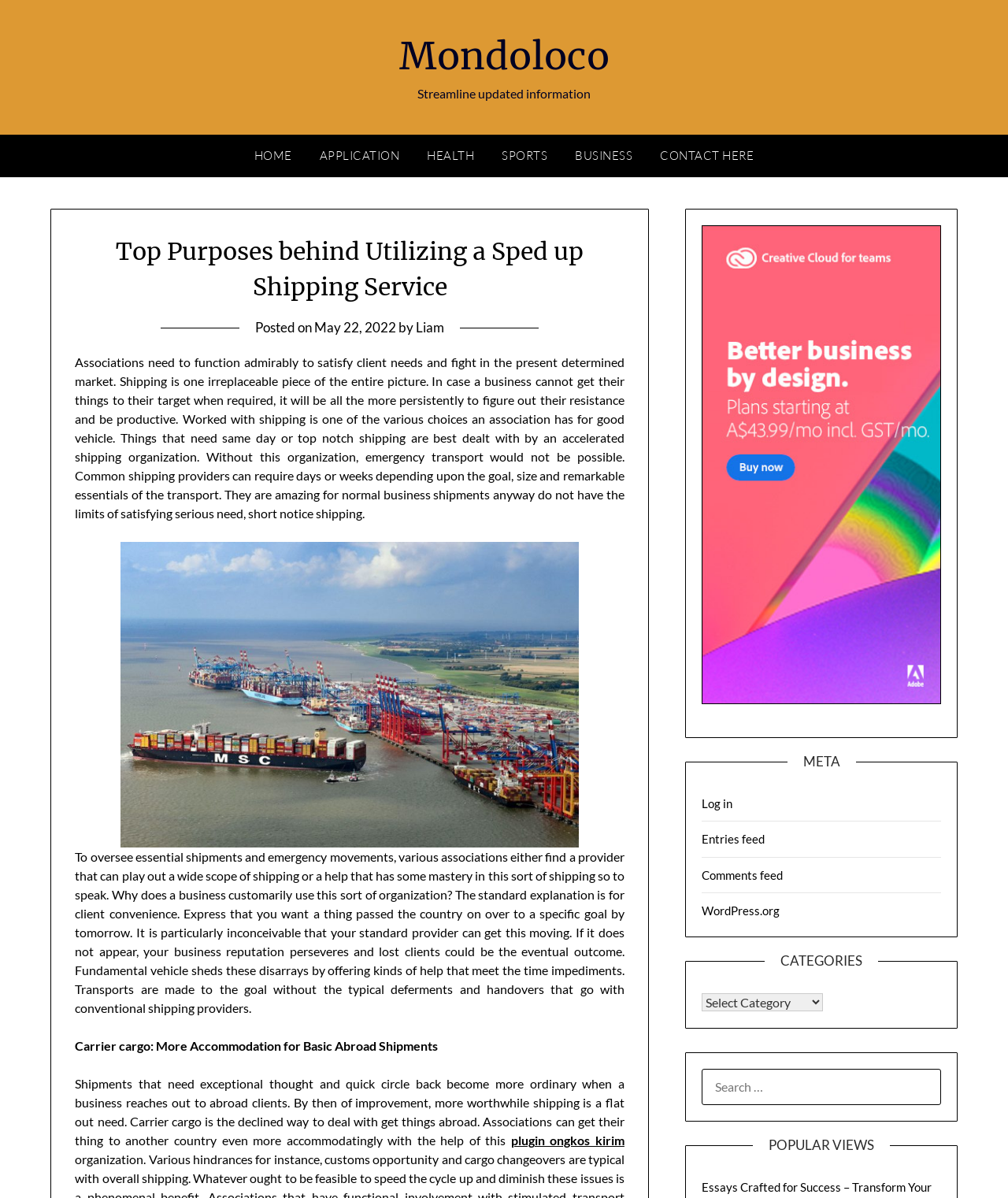Who wrote the article?
Answer the question with just one word or phrase using the image.

Liam